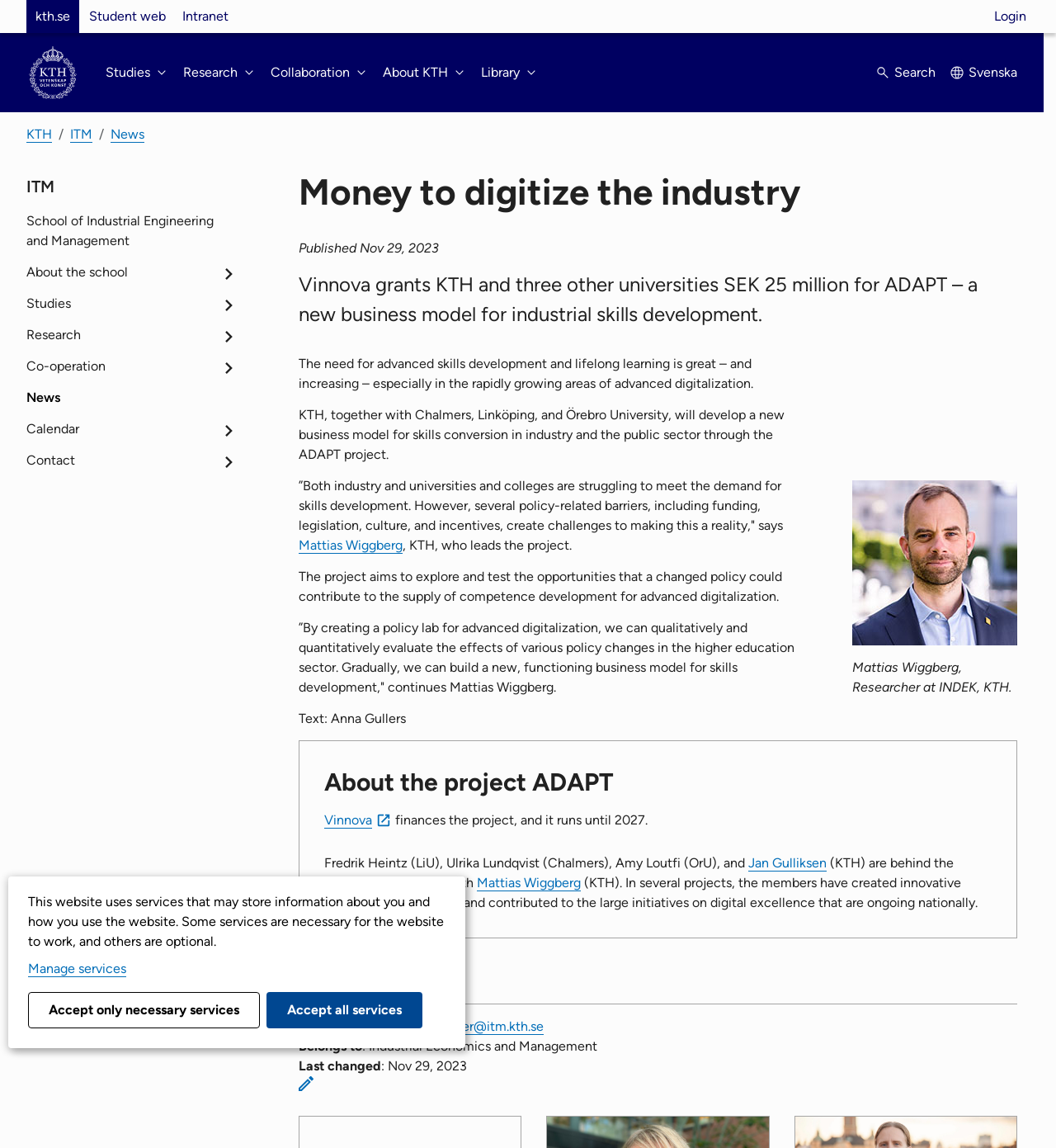Find the bounding box coordinates for the UI element whose description is: "Accept only necessary services". The coordinates should be four float numbers between 0 and 1, in the format [left, top, right, bottom].

[0.027, 0.864, 0.246, 0.896]